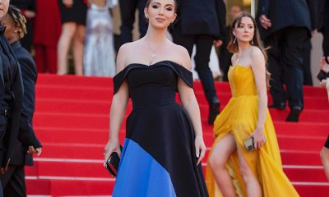What is the occasion where Elvira is walking the red carpet?
Ensure your answer is thorough and detailed.

The caption explicitly states that the scene is taking place at the 75th Cannes Film Festival, where Elvira is walking the iconic red carpet.